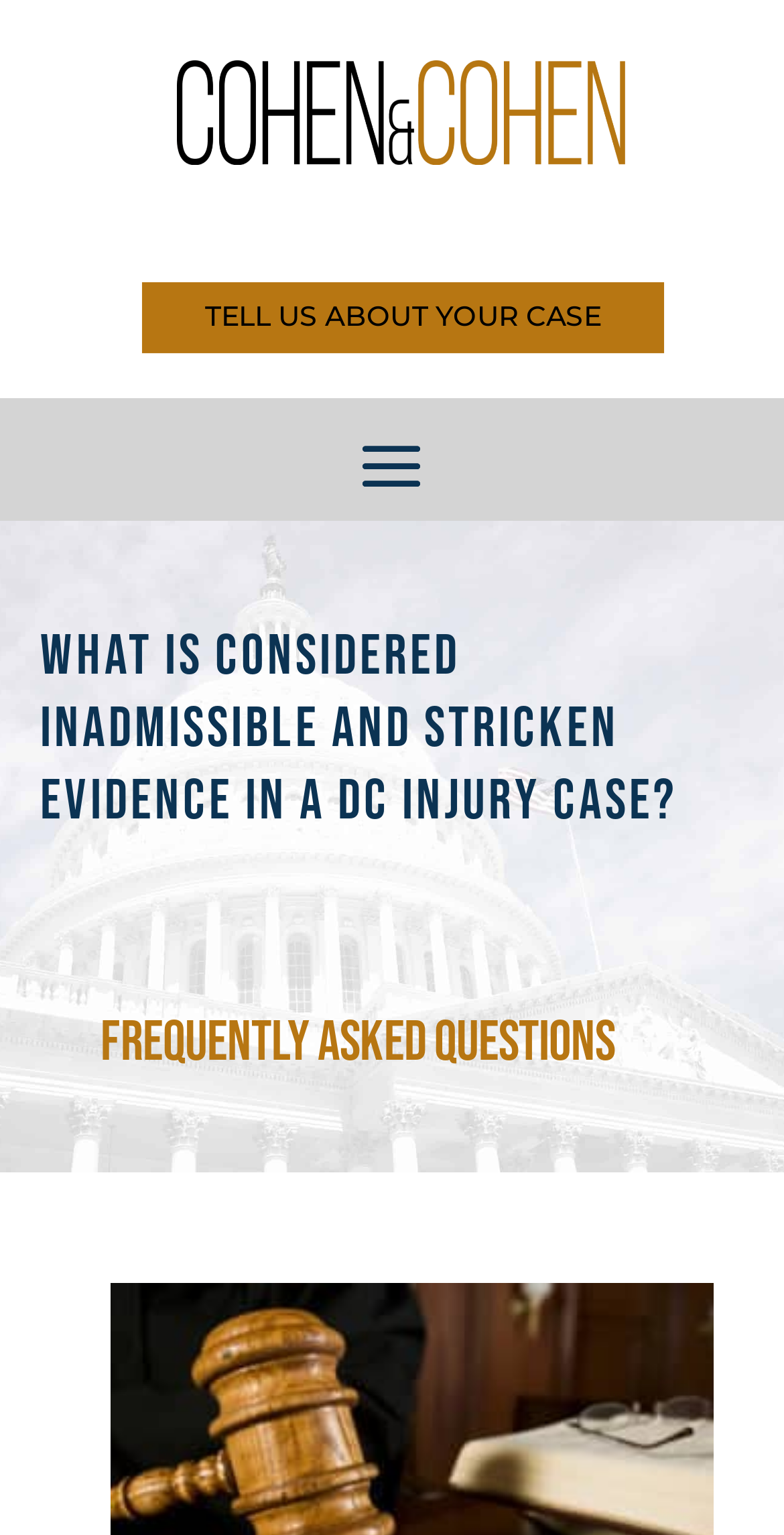Please find the top heading of the webpage and generate its text.

What is Considered Inadmissible and Stricken Evidence in a DC Injury Case?